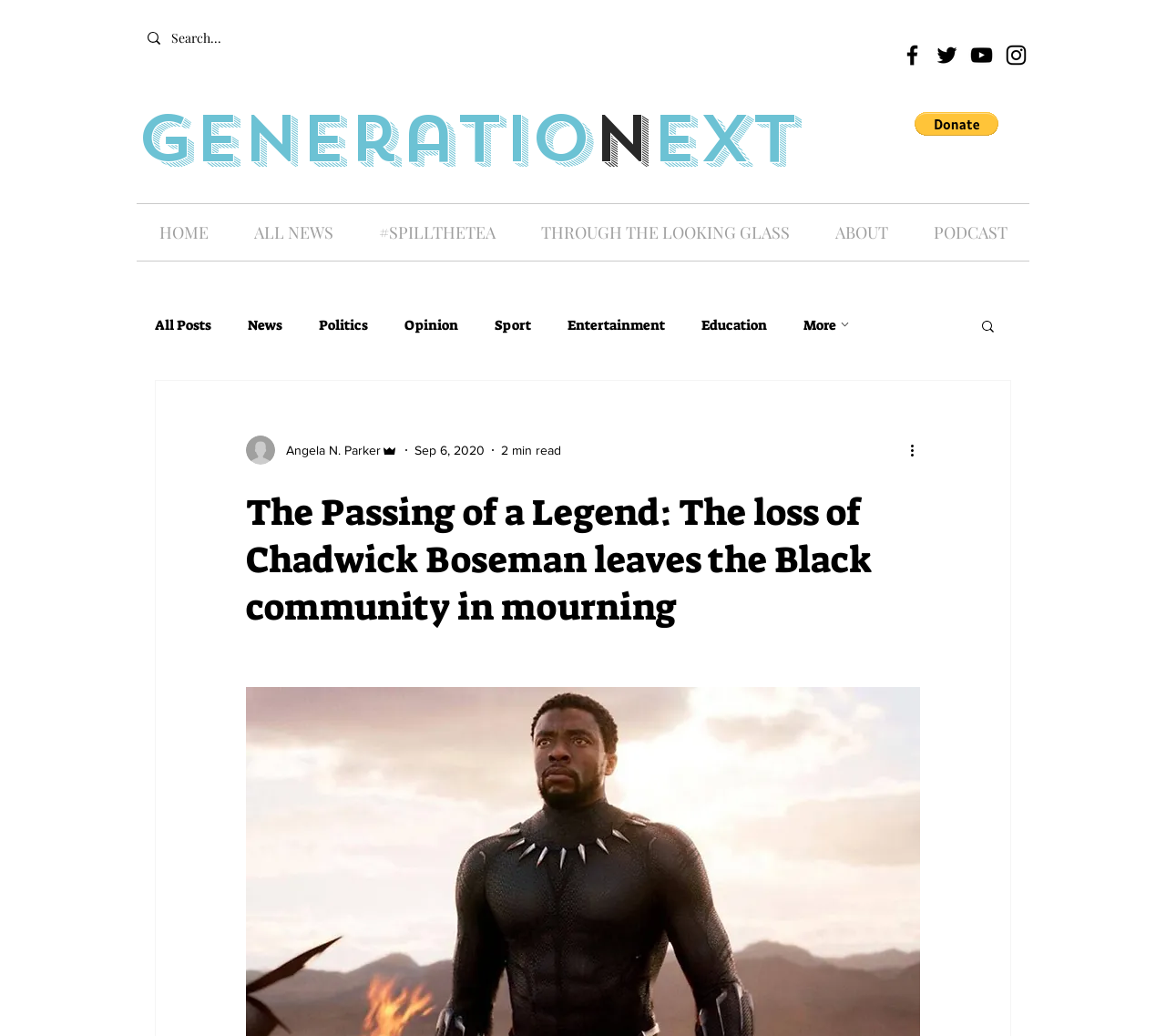Please analyze the image and provide a thorough answer to the question:
What is the purpose of the button with the PayPal logo?

I found a button with the PayPal logo, and its text is 'Donate via PayPal', so it's likely used for donating.